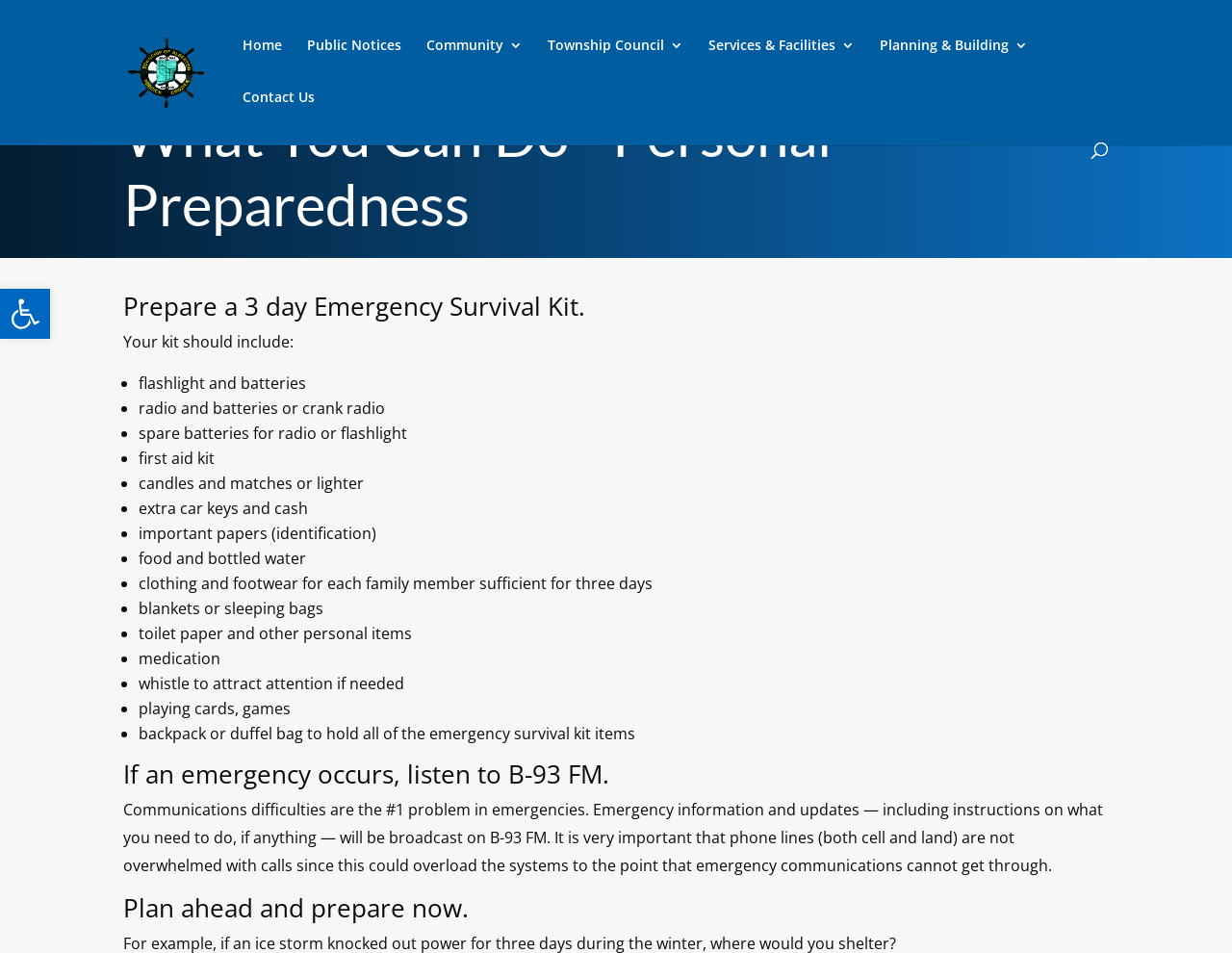Find the bounding box coordinates for the UI element whose description is: "alt="Mr. Hand"". The coordinates should be four float numbers between 0 and 1, in the format [left, top, right, bottom].

None